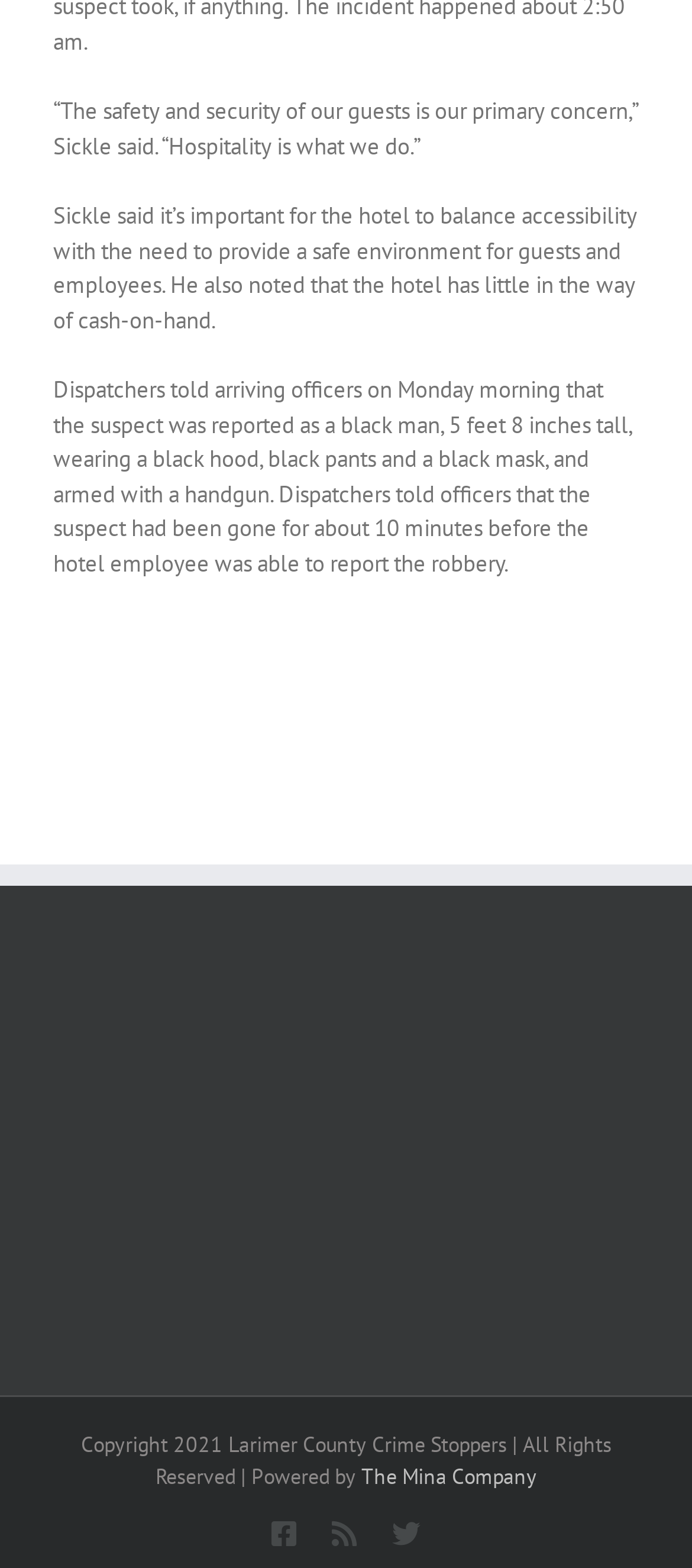Who said hospitality is what they do?
Please use the image to provide an in-depth answer to the question.

According to the StaticText element with bounding box coordinates [0.077, 0.062, 0.921, 0.103], Sickle said 'The safety and security of our guests is our primary concern,' 'Hospitality is what we do.'